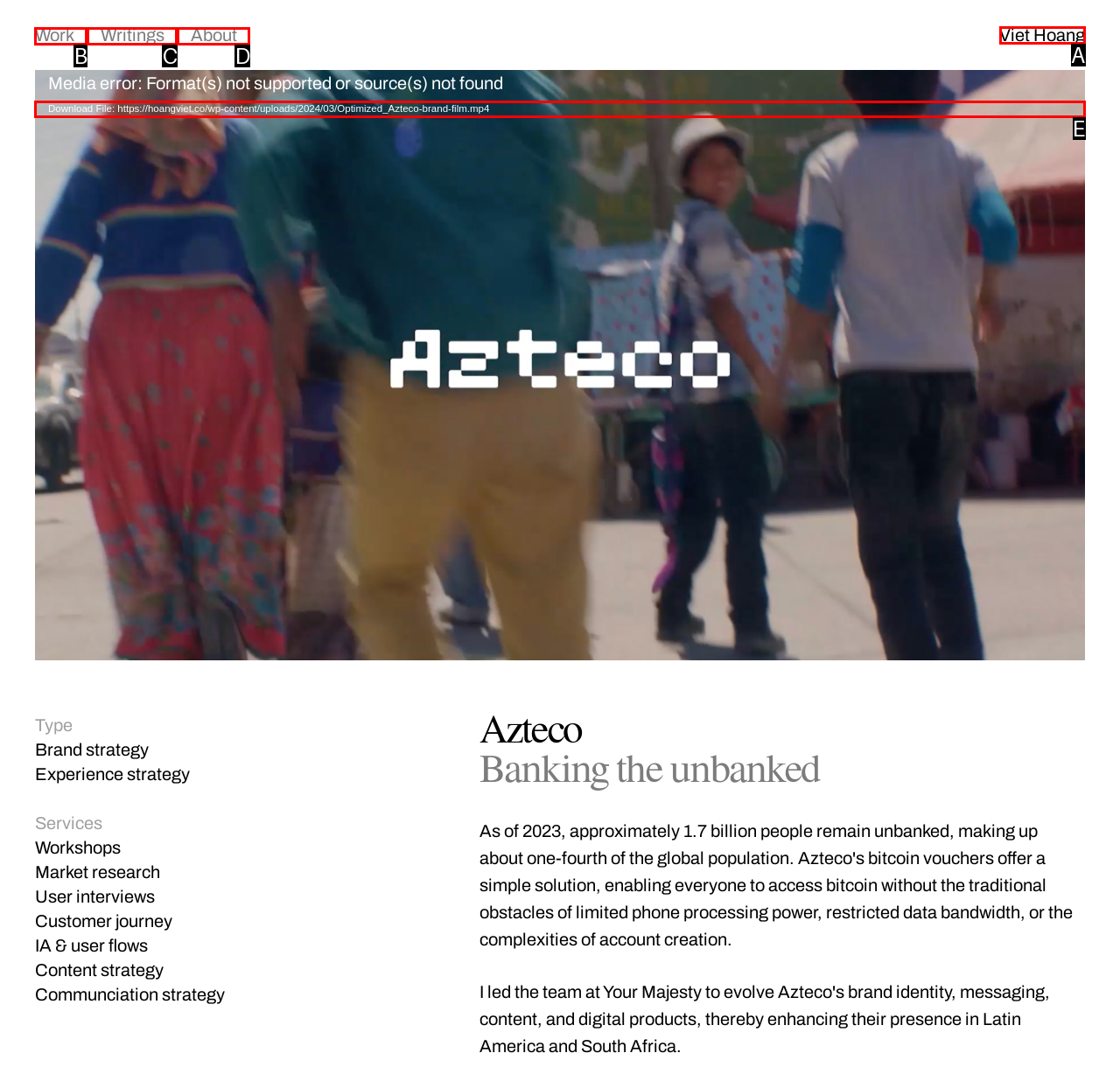From the provided options, which letter corresponds to the element described as: Viet Hoang
Answer with the letter only.

A